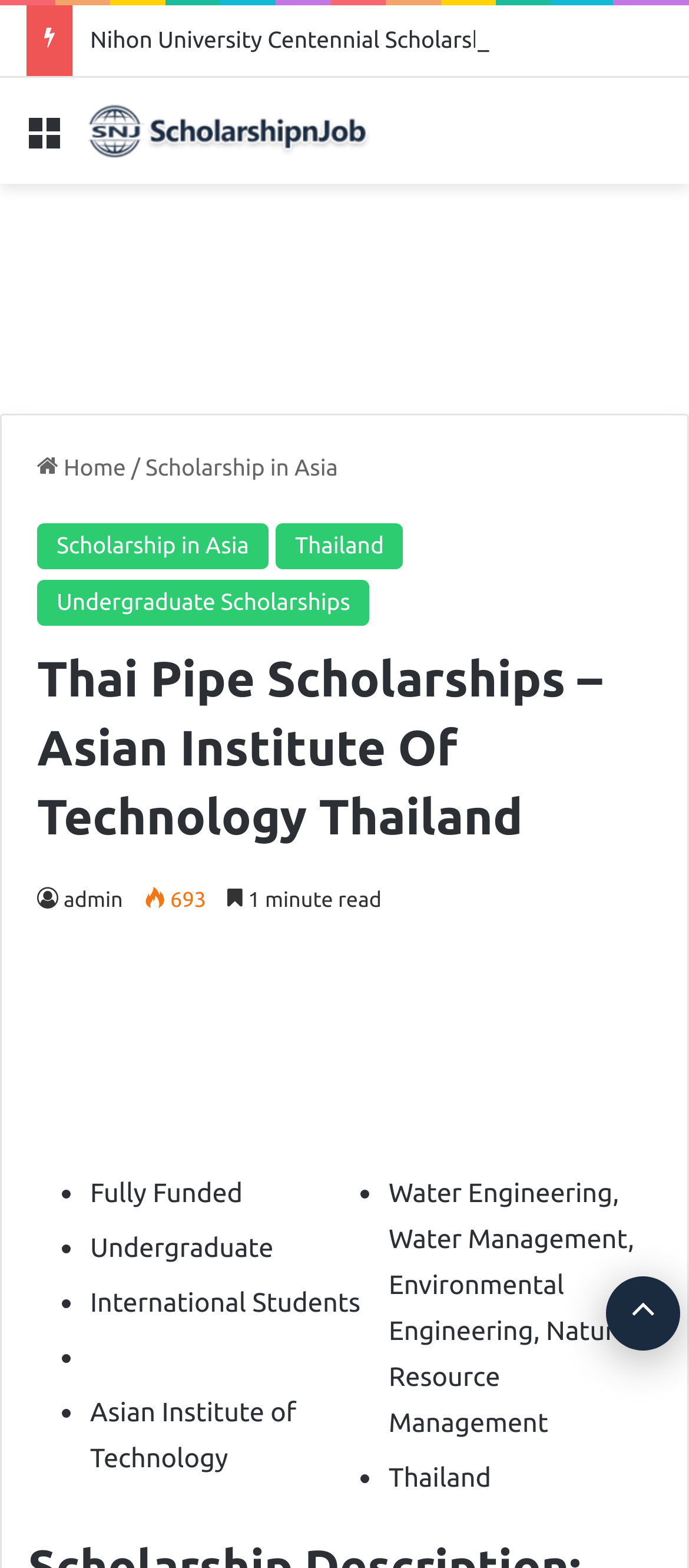Using the information shown in the image, answer the question with as much detail as possible: What is the location of the Asian Institute of Technology?

I found a list of bullet points describing the scholarship, and one of them is 'Thailand', which suggests that the location of the Asian Institute of Technology is Thailand.